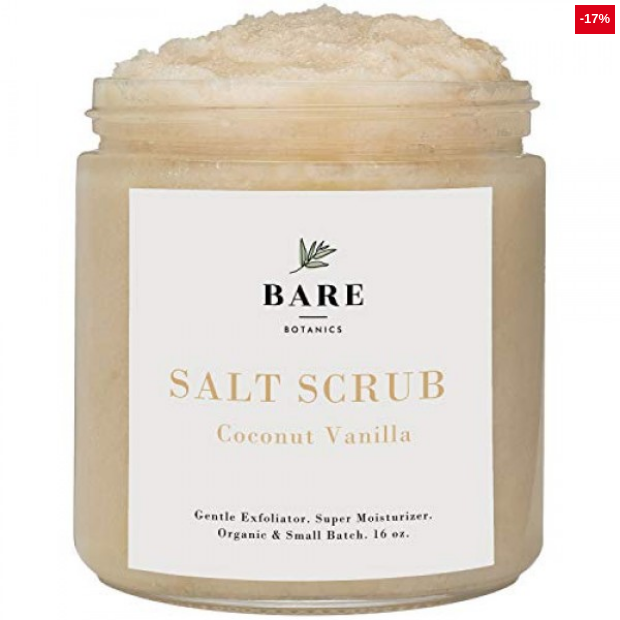What is the discount percentage on the product?
We need a detailed and exhaustive answer to the question. Please elaborate.

The discount percentage on the product can be found on the red tag, which indicates a discount of 17%.